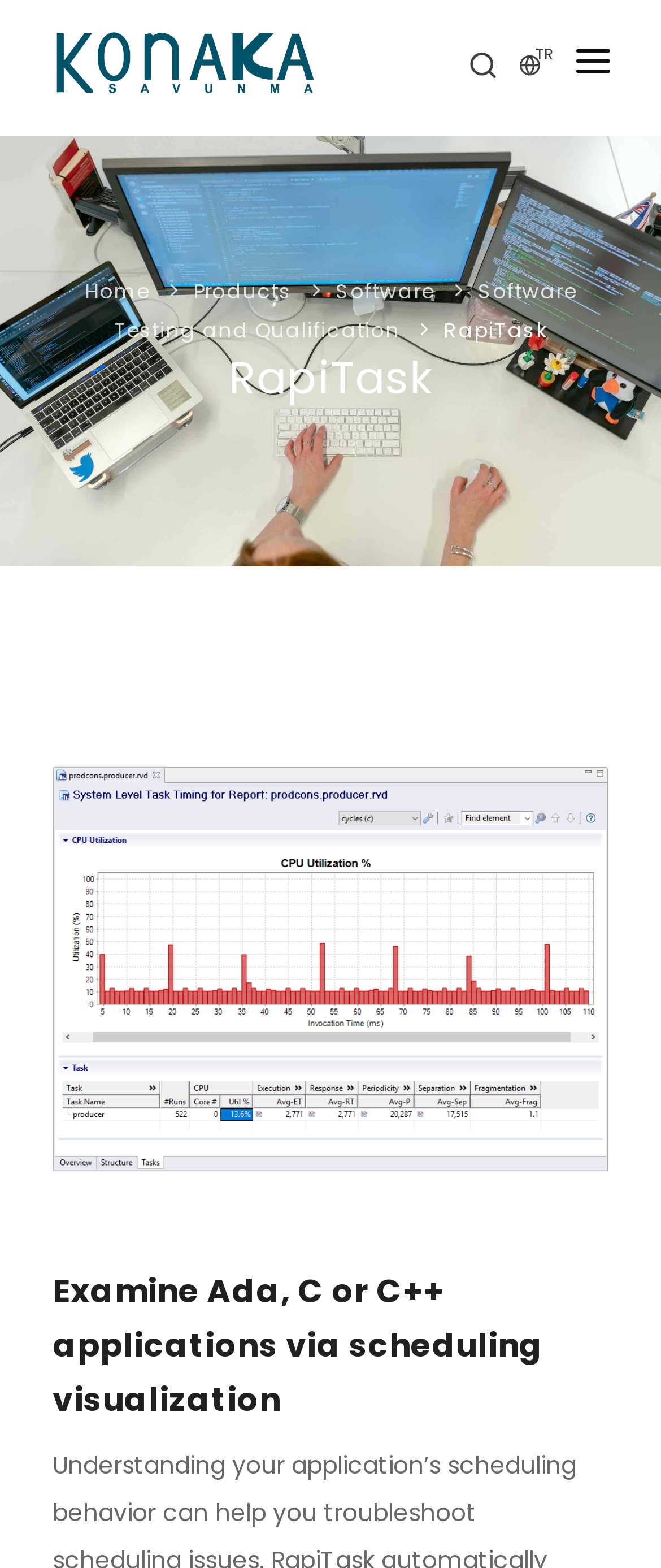Provide the bounding box coordinates of the HTML element this sentence describes: "parent_node: TR".

[0.831, 0.658, 0.933, 0.701]